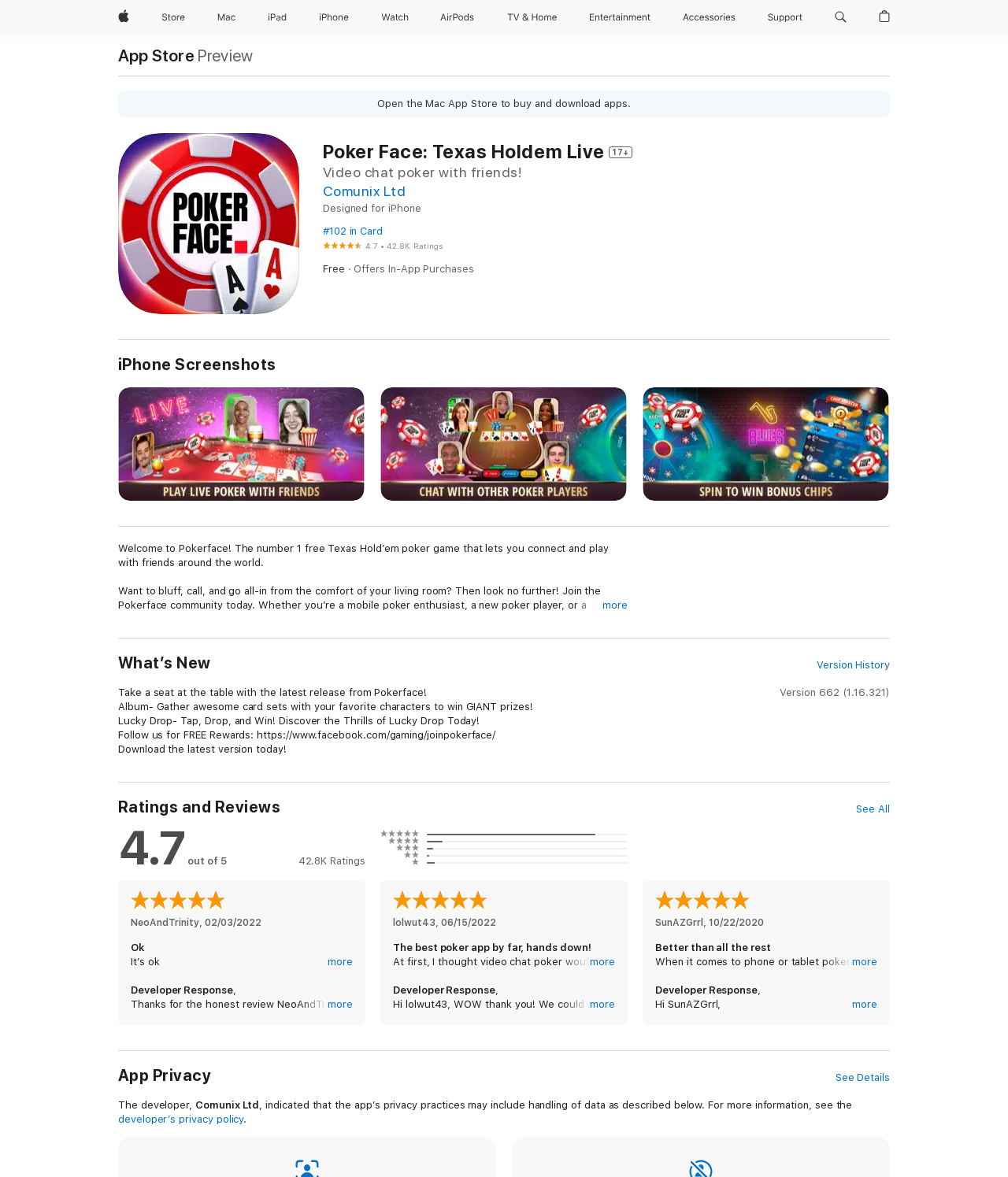Please find the bounding box coordinates of the element's region to be clicked to carry out this instruction: "Open the Mac App Store".

[0.117, 0.04, 0.193, 0.054]